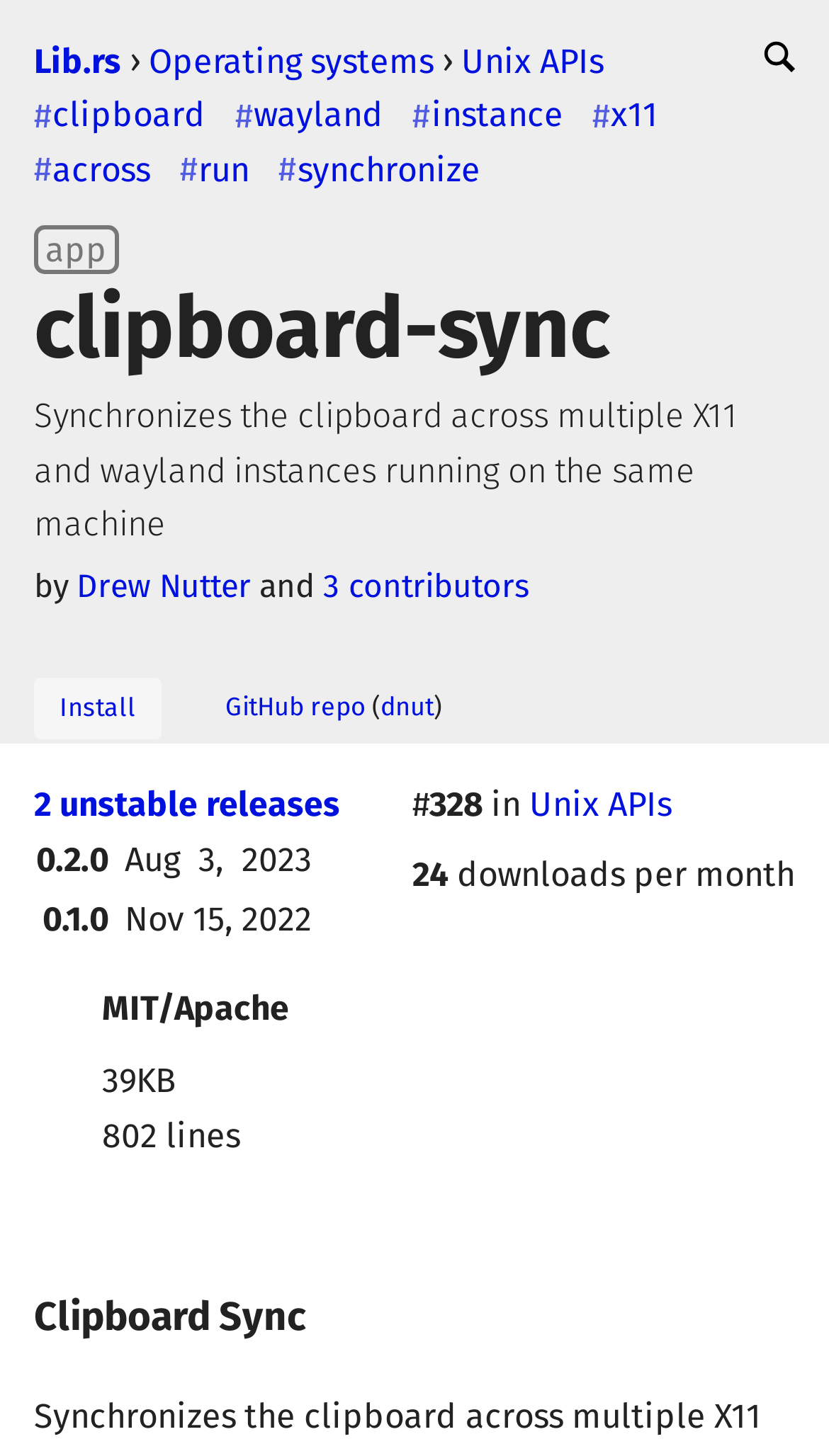Locate the bounding box coordinates of the region to be clicked to comply with the following instruction: "View GitHub repo". The coordinates must be four float numbers between 0 and 1, in the form [left, top, right, bottom].

[0.272, 0.468, 0.441, 0.502]